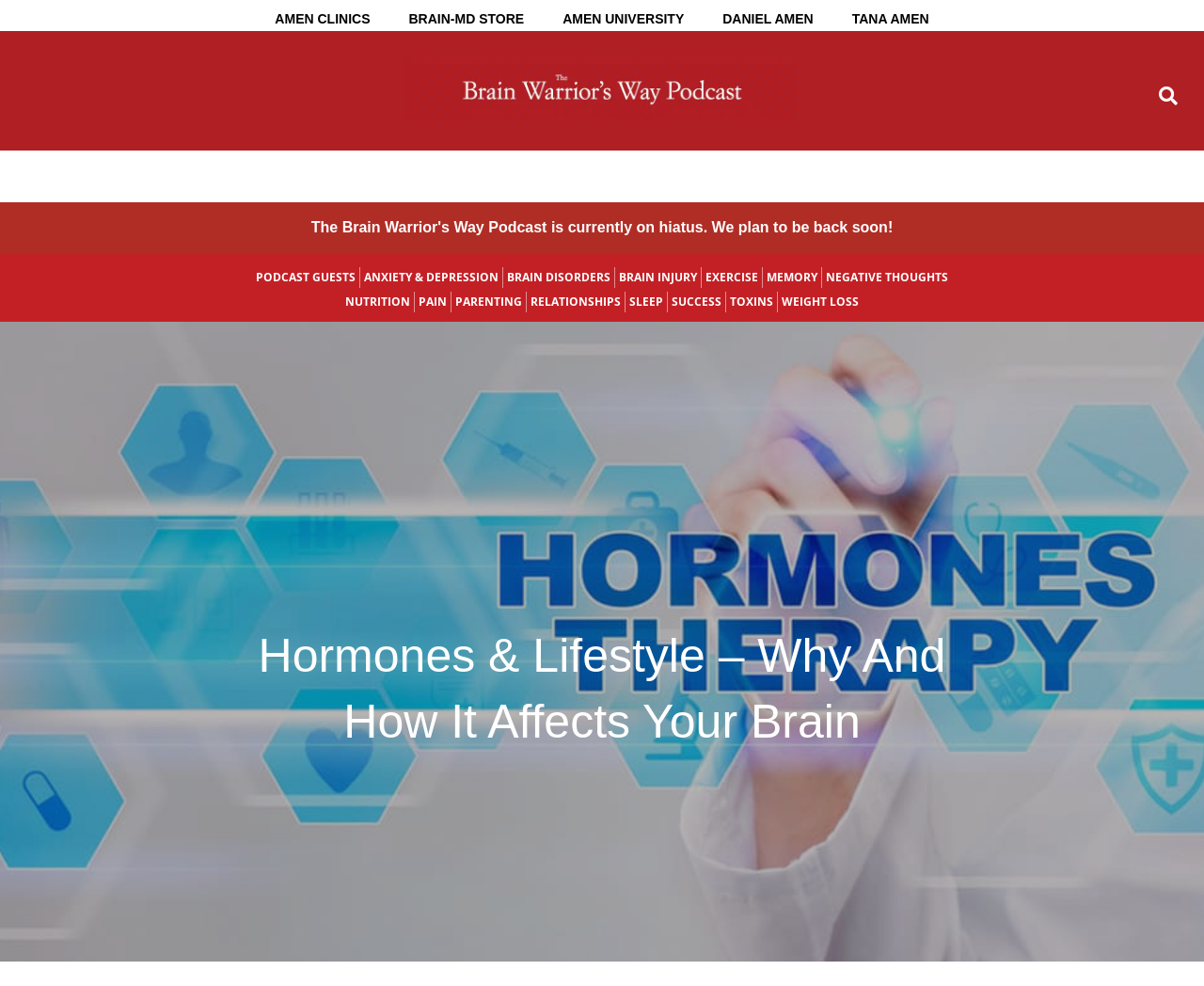Please provide a comprehensive response to the question below by analyzing the image: 
What is the topic of the podcast episode?

I found the answer by looking at the heading element with the text 'Hormones & Lifestyle – Why And How It Affects Your Brain'.